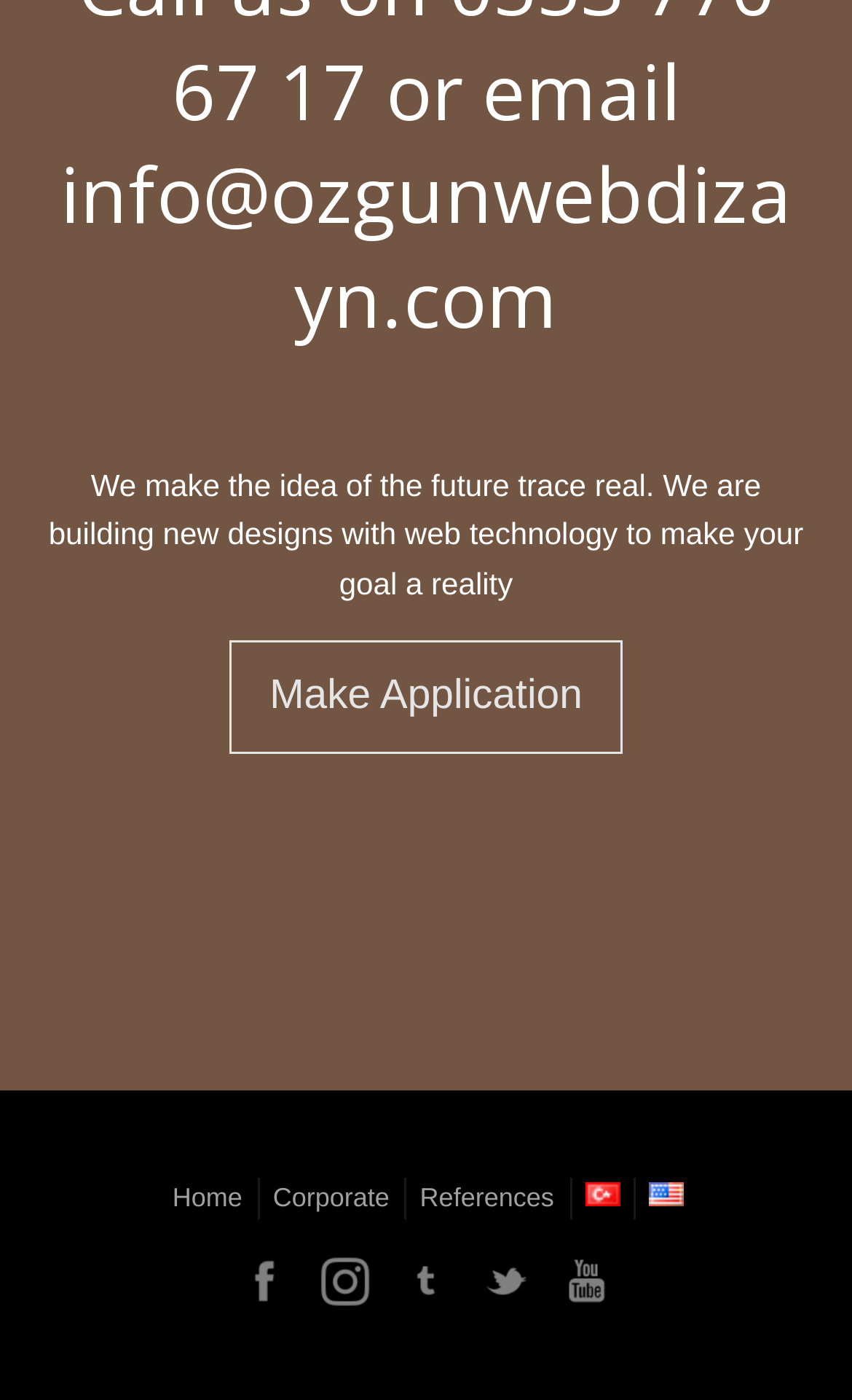Provide the bounding box coordinates of the section that needs to be clicked to accomplish the following instruction: "Make an application."

[0.27, 0.458, 0.73, 0.538]